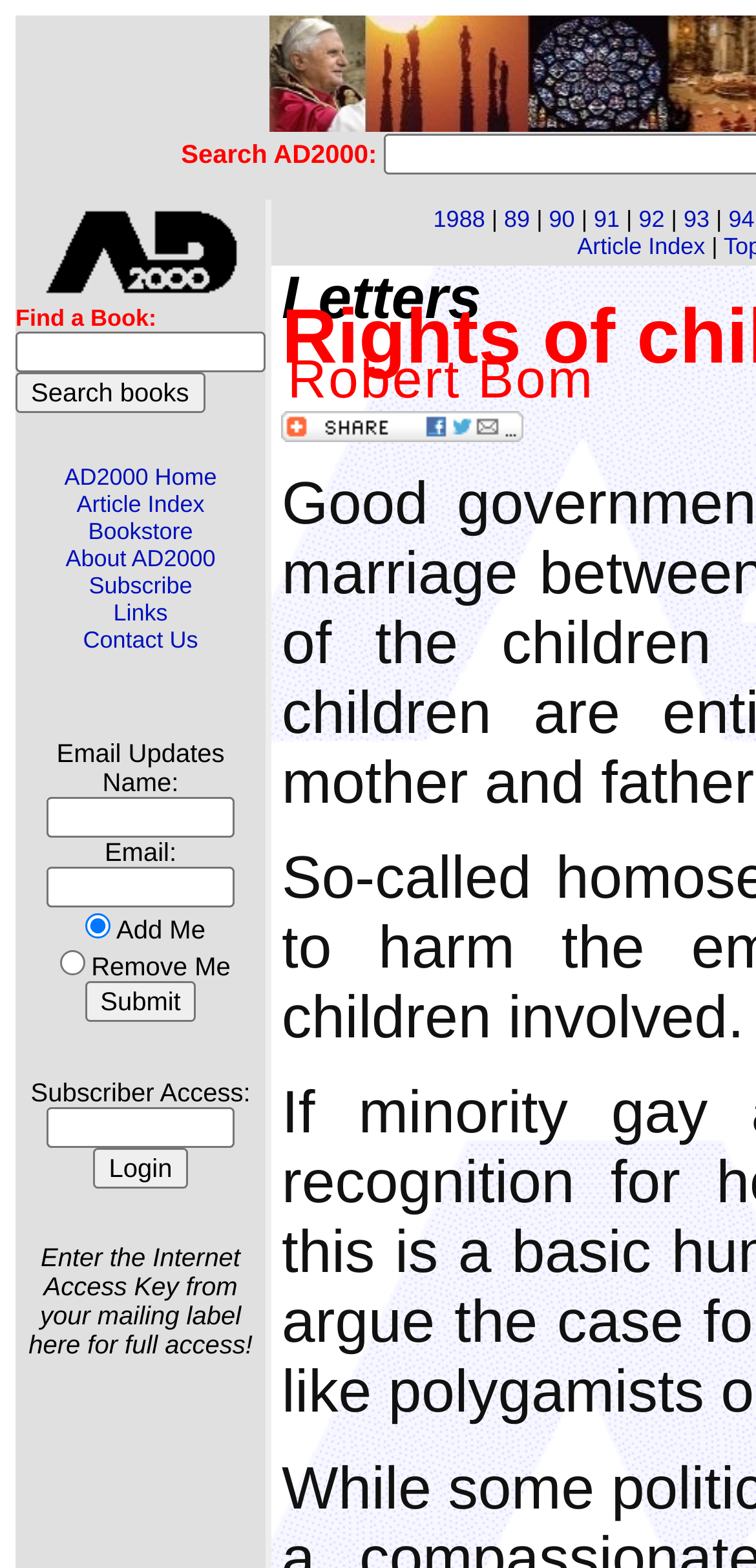What is the name of the journal?
Please analyze the image and answer the question with as much detail as possible.

The name of the journal can be found in the top-left corner of the webpage, where it says 'AD2000 - a journal of religious opinion'.